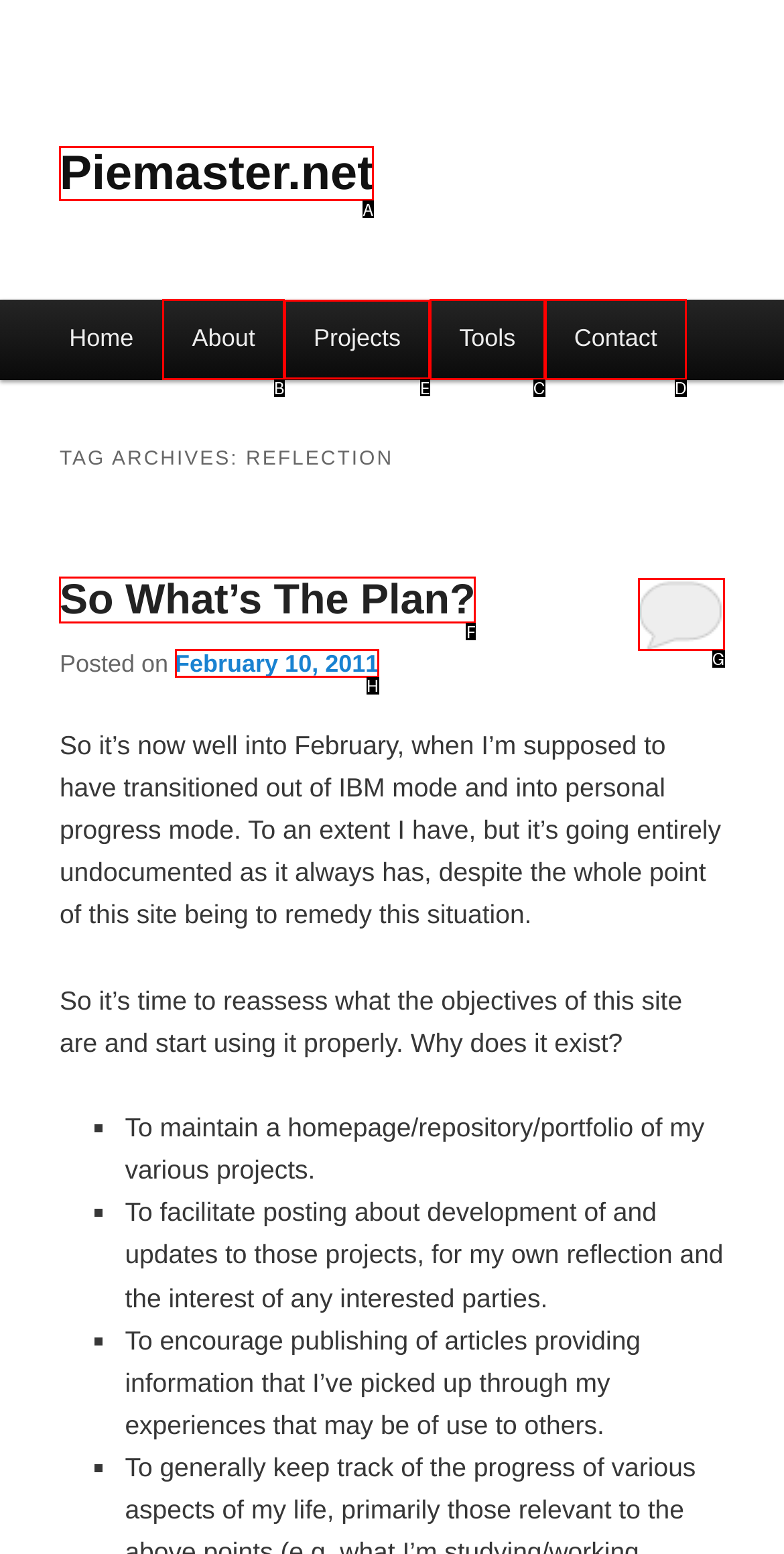From the given choices, which option should you click to complete this task: view projects? Answer with the letter of the correct option.

E